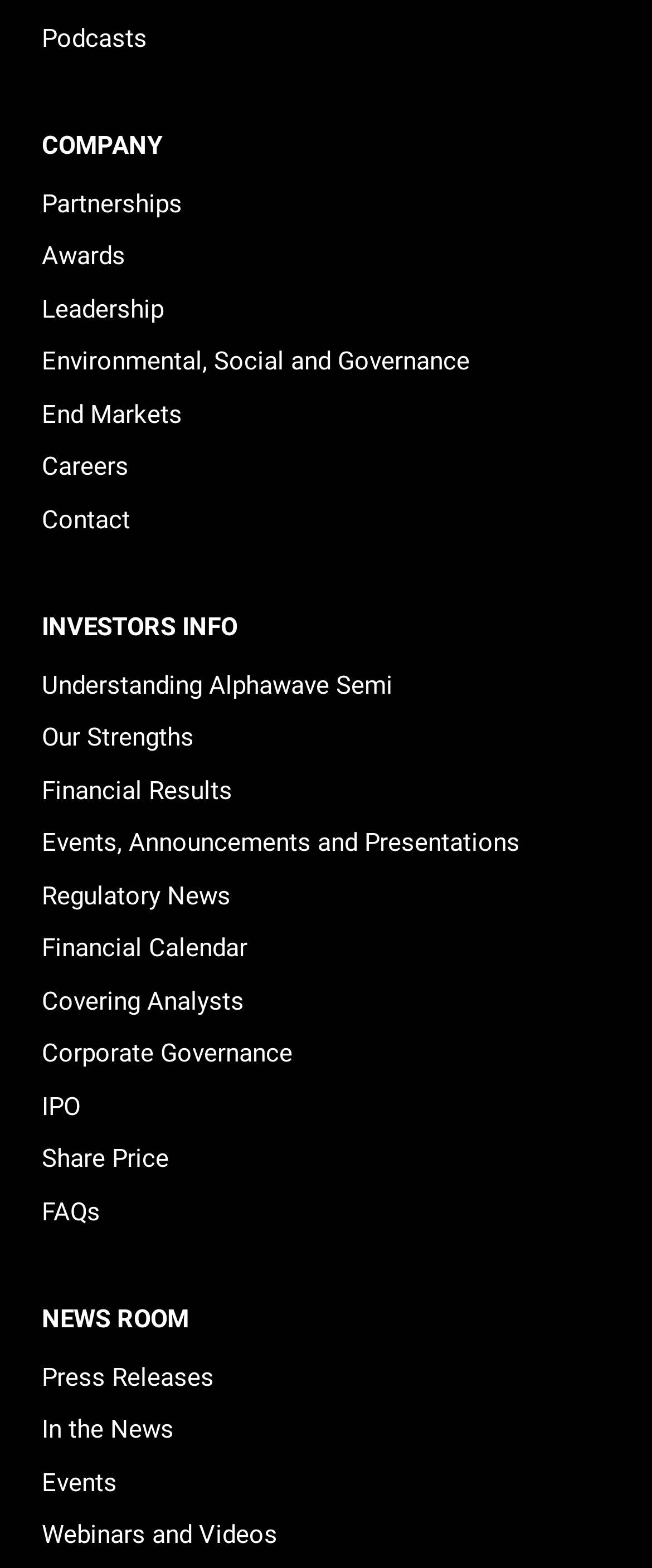Please identify the bounding box coordinates of the element that needs to be clicked to perform the following instruction: "View company information".

[0.064, 0.074, 0.936, 0.114]